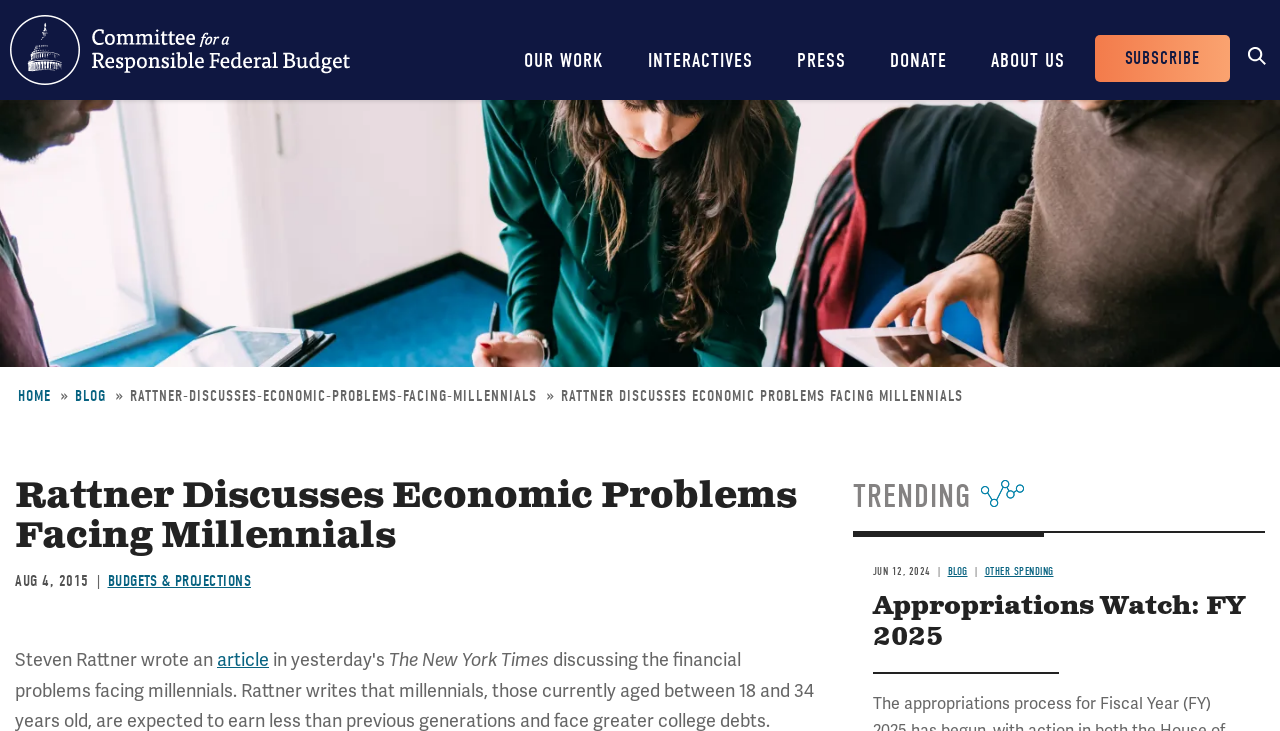Kindly provide the bounding box coordinates of the section you need to click on to fulfill the given instruction: "Learn about COVID-19 and infectious disease research".

None